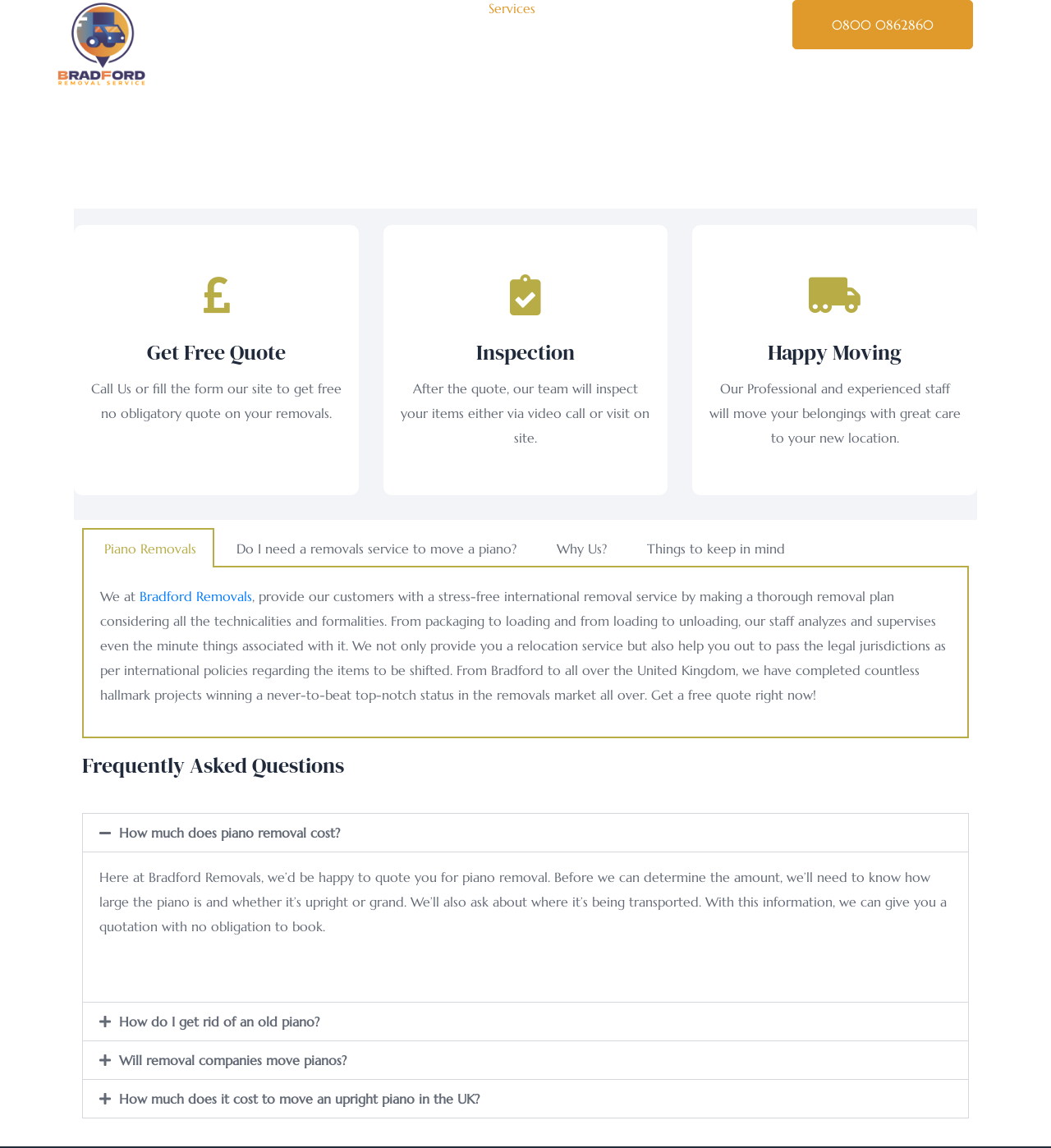What is the company name?
Give a one-word or short phrase answer based on the image.

Bradford Removals